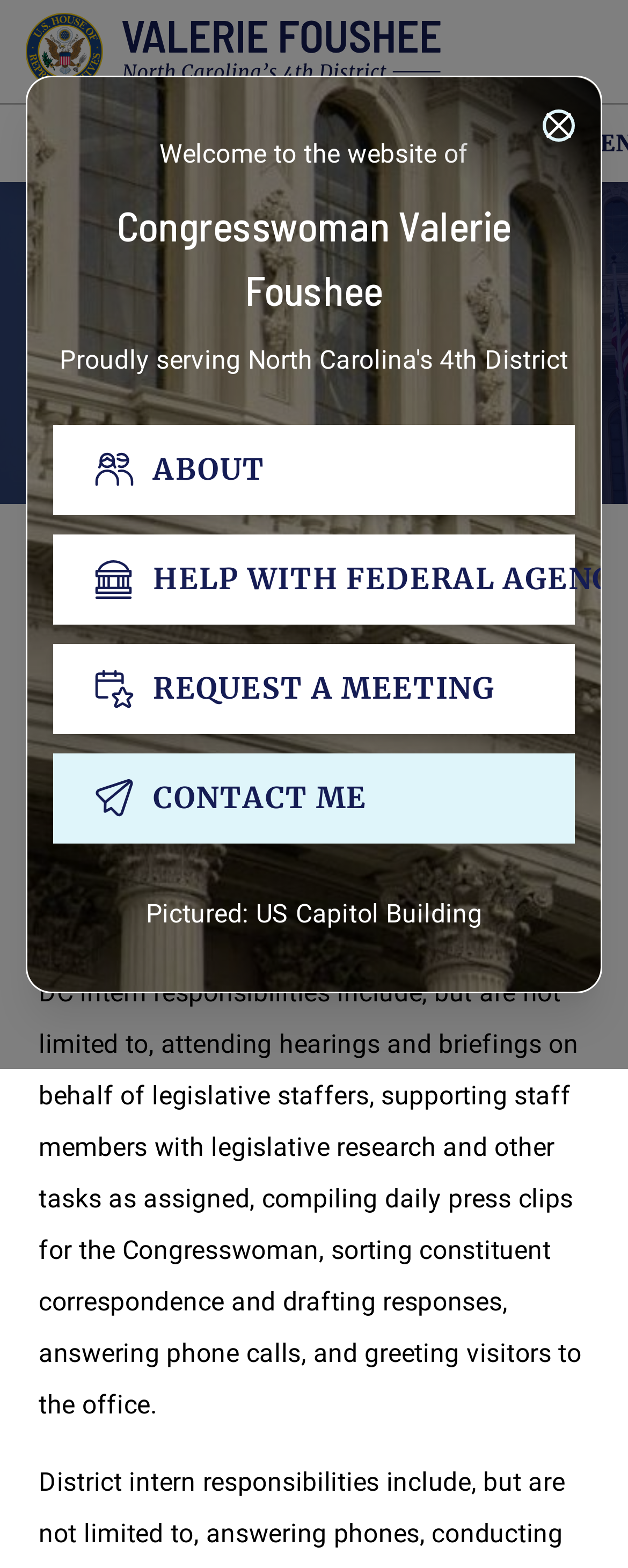Specify the bounding box coordinates of the area that needs to be clicked to achieve the following instruction: "click the login button".

None